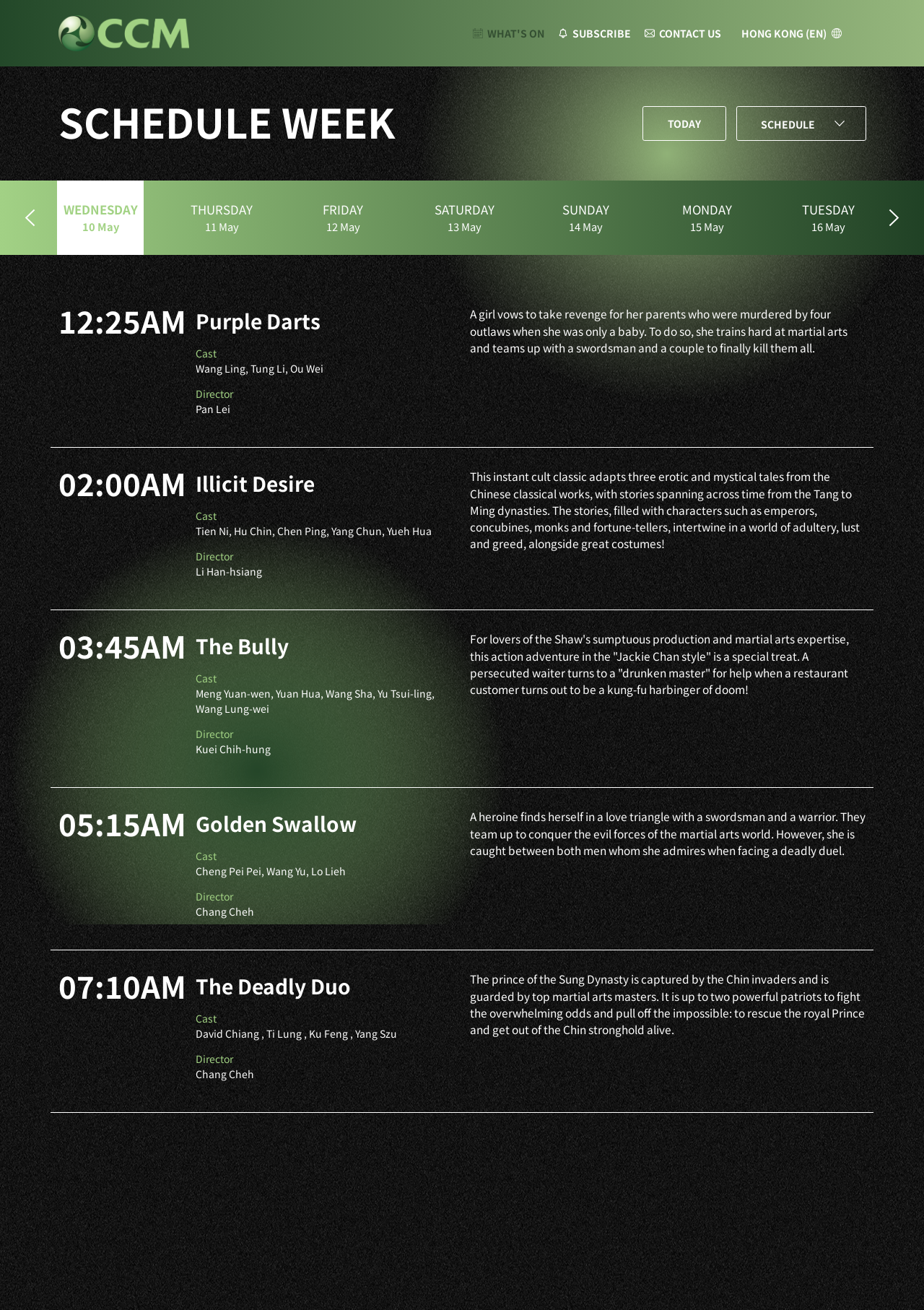Explain the webpage in detail.

The webpage is a schedule page for CCM (formerly CELESTIAL CLASSIC MOVIES), a platform that presents an unparalleled array of Chinese movie masterpieces. At the top of the page, there is a logo image of CCM, accompanied by a link to the website's main page. Below the logo, there are three links: "WHAT'S ON", "SUBSCRIBE", and "CONTACT US", each with a small image beside it.

To the right of these links, there is a dropdown menu with the label "HONG KONG (EN)". Below this menu, there is a heading "SCHEDULE WEEK" and a link "TODAY" beside it. Next to the heading, there is a textbox labeled "Schedule" and a small image.

The main content of the page is a list of movie schedules, with each item representing a day of the week (Wednesday to Tuesday). Each day has a link to its schedule, and below the link, there is a list of movie titles with their corresponding showtimes, casts, directors, and brief summaries. The movie titles are accompanied by small images.

There are a total of 7 movie schedules listed, each with its own set of details. The movies are "Purple Darts", "Illicit Desire", "The Bully", "Golden Swallow", "The Deadly Duo", "The Love Eterne", and an unnamed movie. The summaries provide a brief overview of each movie's plot.

At the bottom of the page, there are two buttons, one on the left and one on the right, which may be used for navigation or other purposes.